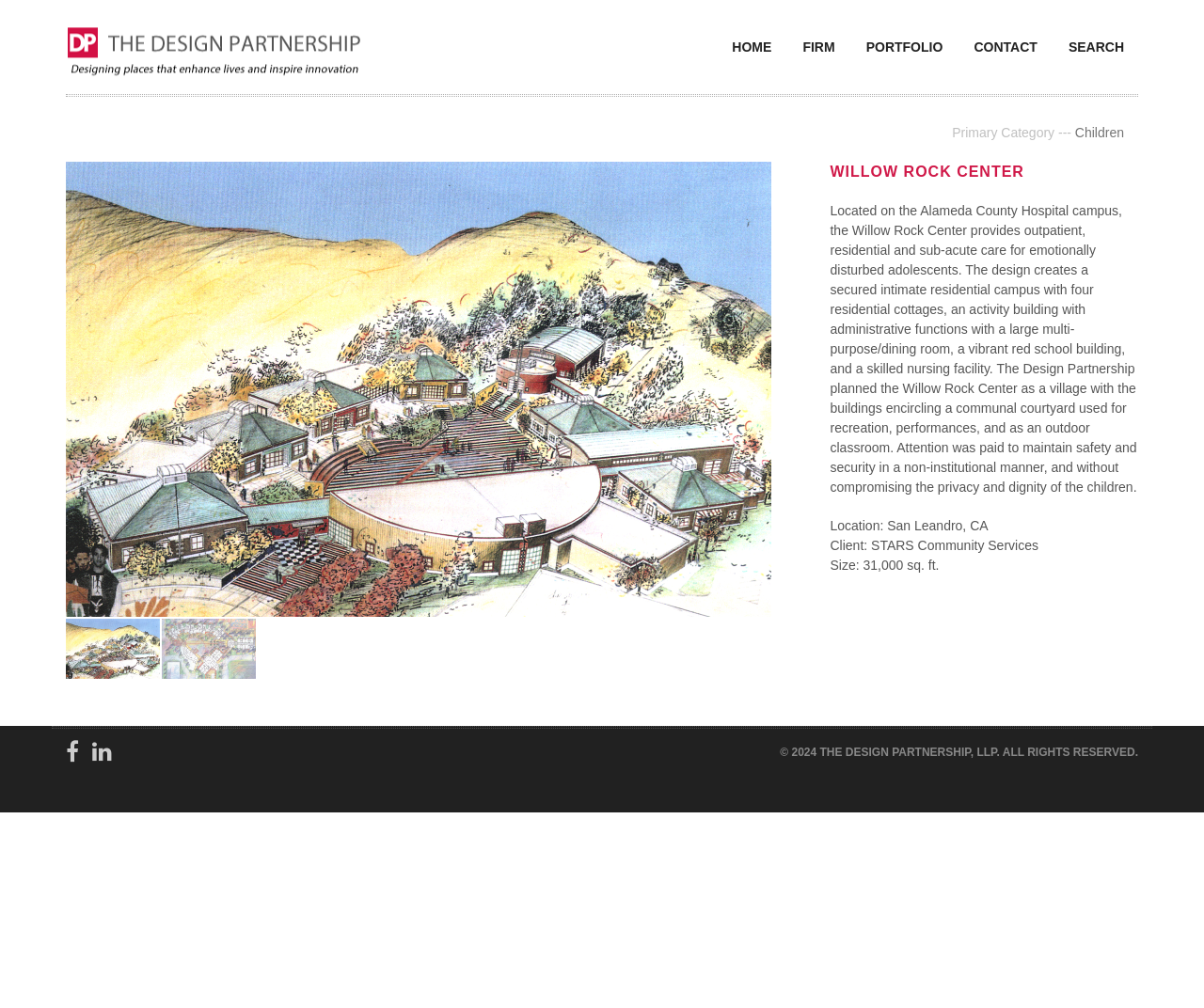Predict the bounding box coordinates of the UI element that matches this description: "Skip to content". The coordinates should be in the format [left, top, right, bottom] with each value between 0 and 1.

[0.055, 0.0, 0.127, 0.02]